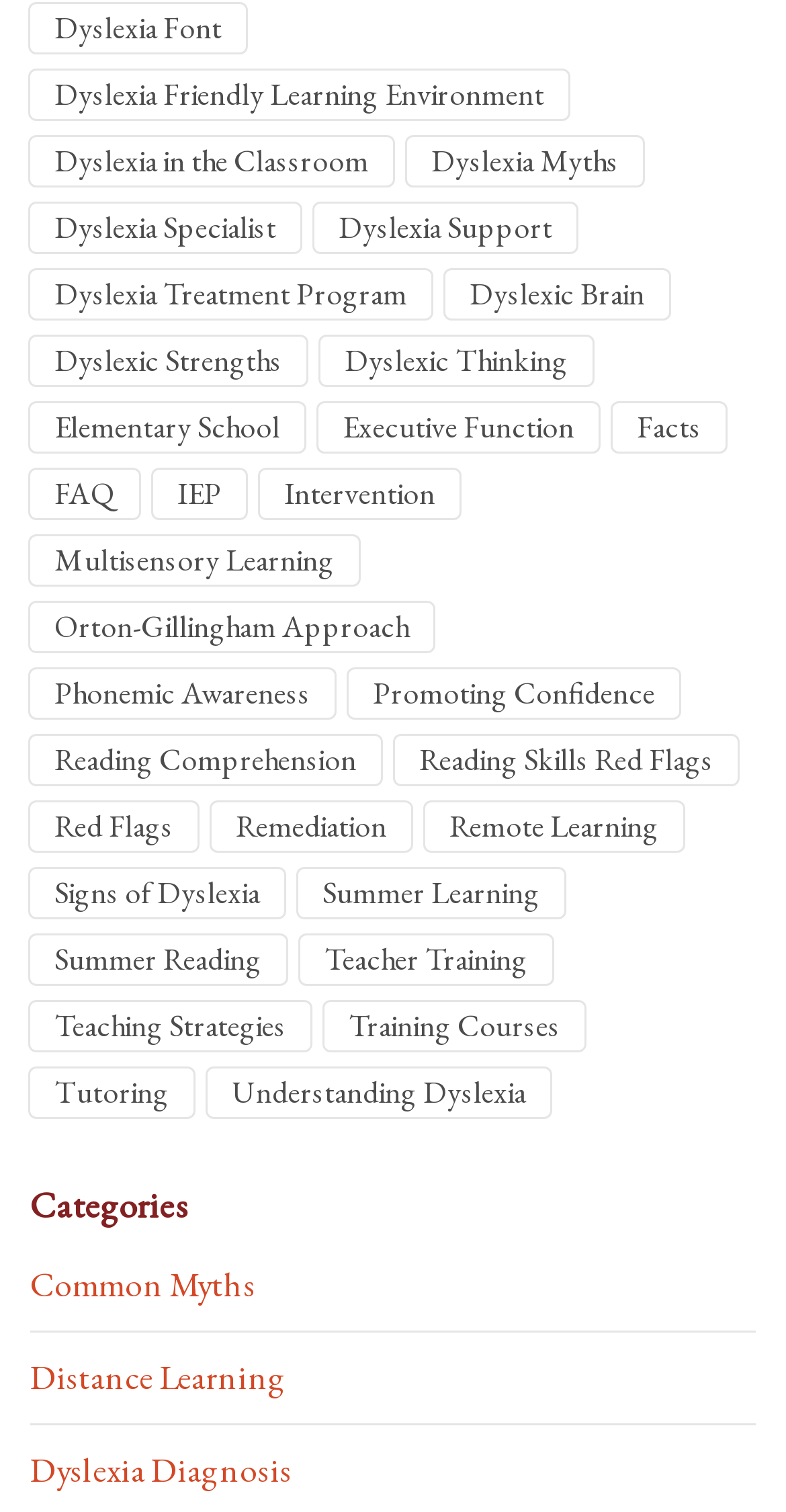What is the last category listed on the webpage?
Answer the question with a single word or phrase derived from the image.

Dyslexia Diagnosis